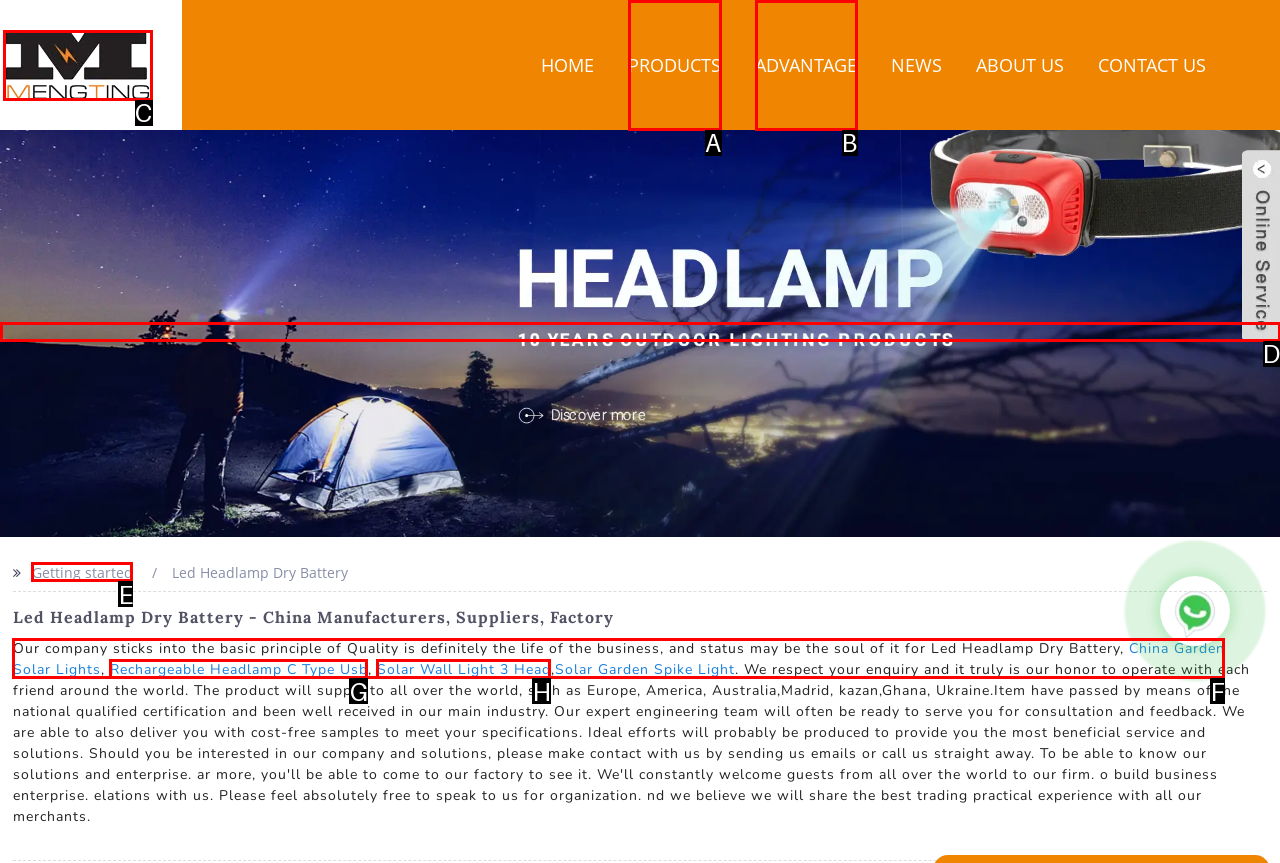Identify the appropriate lettered option to execute the following task: Click the logo
Respond with the letter of the selected choice.

C